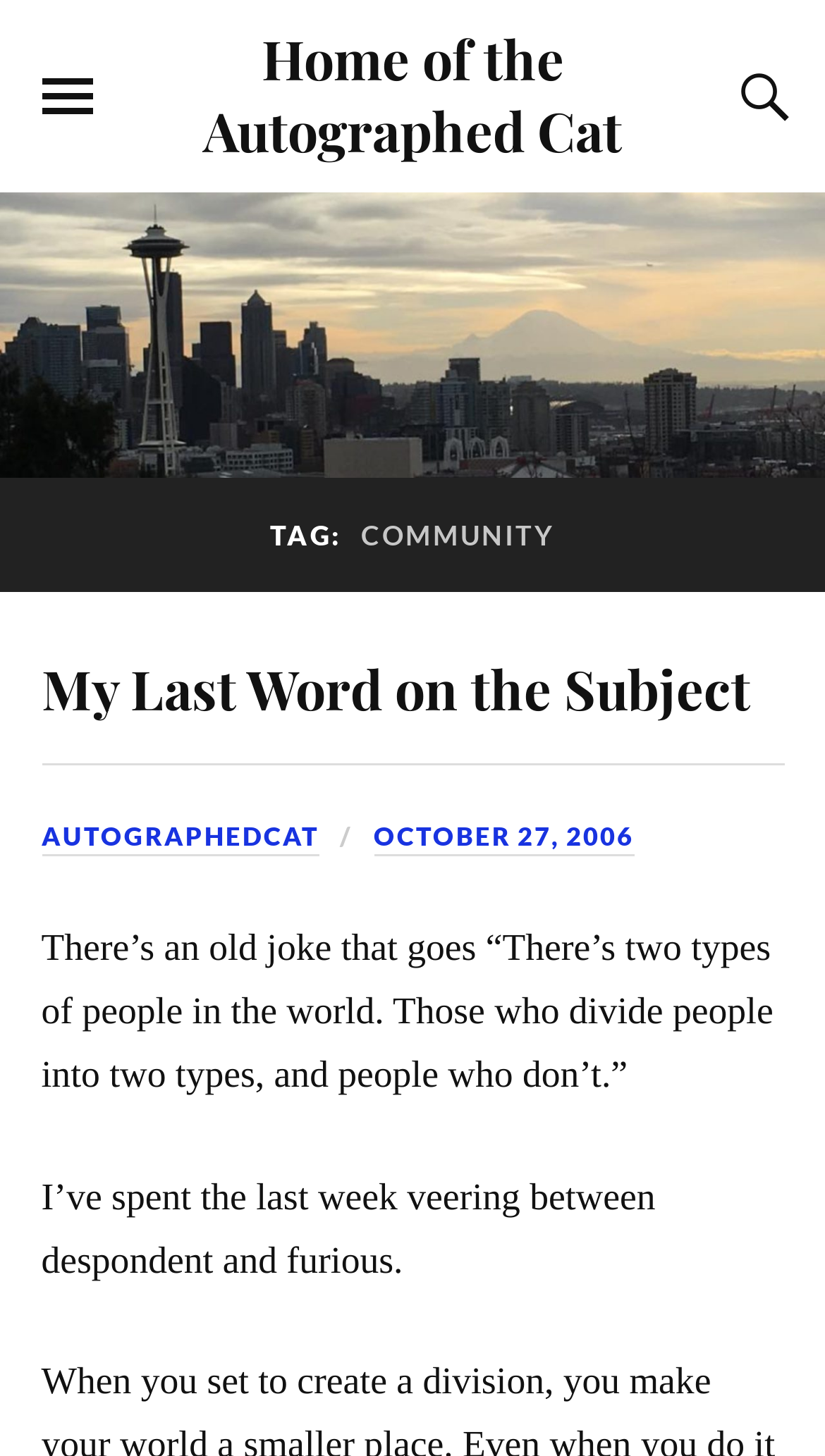What is the name of the community?
Answer the question with a thorough and detailed explanation.

The name of the community can be inferred from the link 'Home of the Autographed Cat' at the top of the page, which suggests that the community is called 'Autographed Cat'.